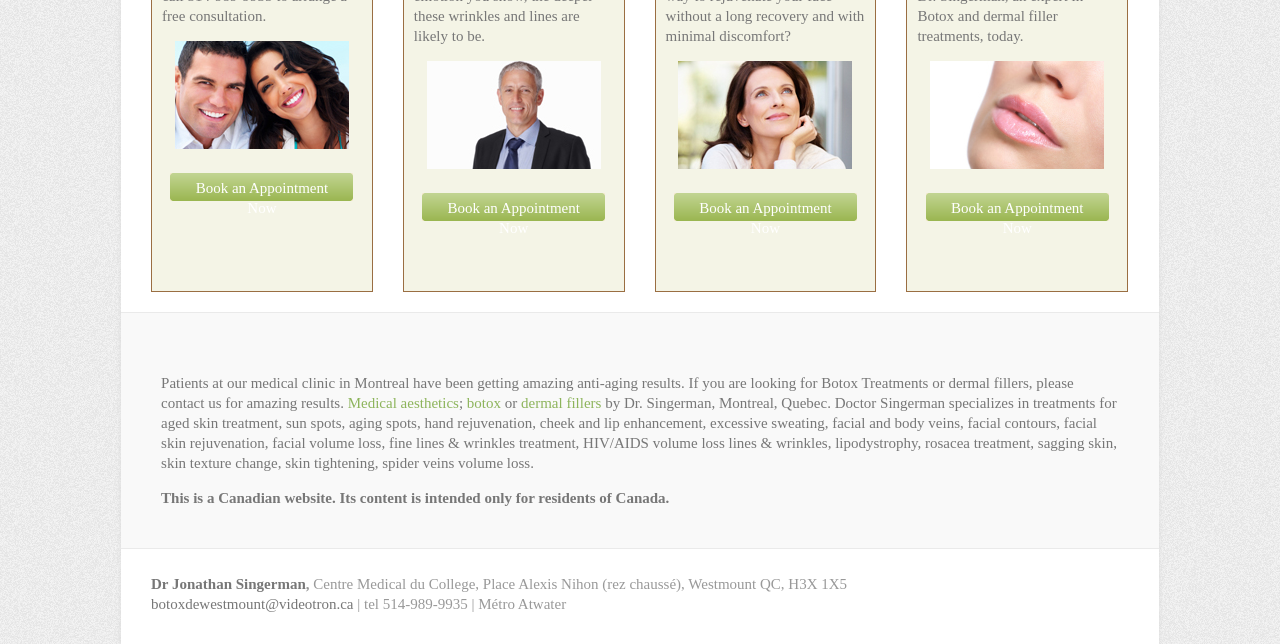Please specify the bounding box coordinates of the element that should be clicked to execute the given instruction: 'Learn about medical aesthetics'. Ensure the coordinates are four float numbers between 0 and 1, expressed as [left, top, right, bottom].

[0.272, 0.614, 0.359, 0.639]